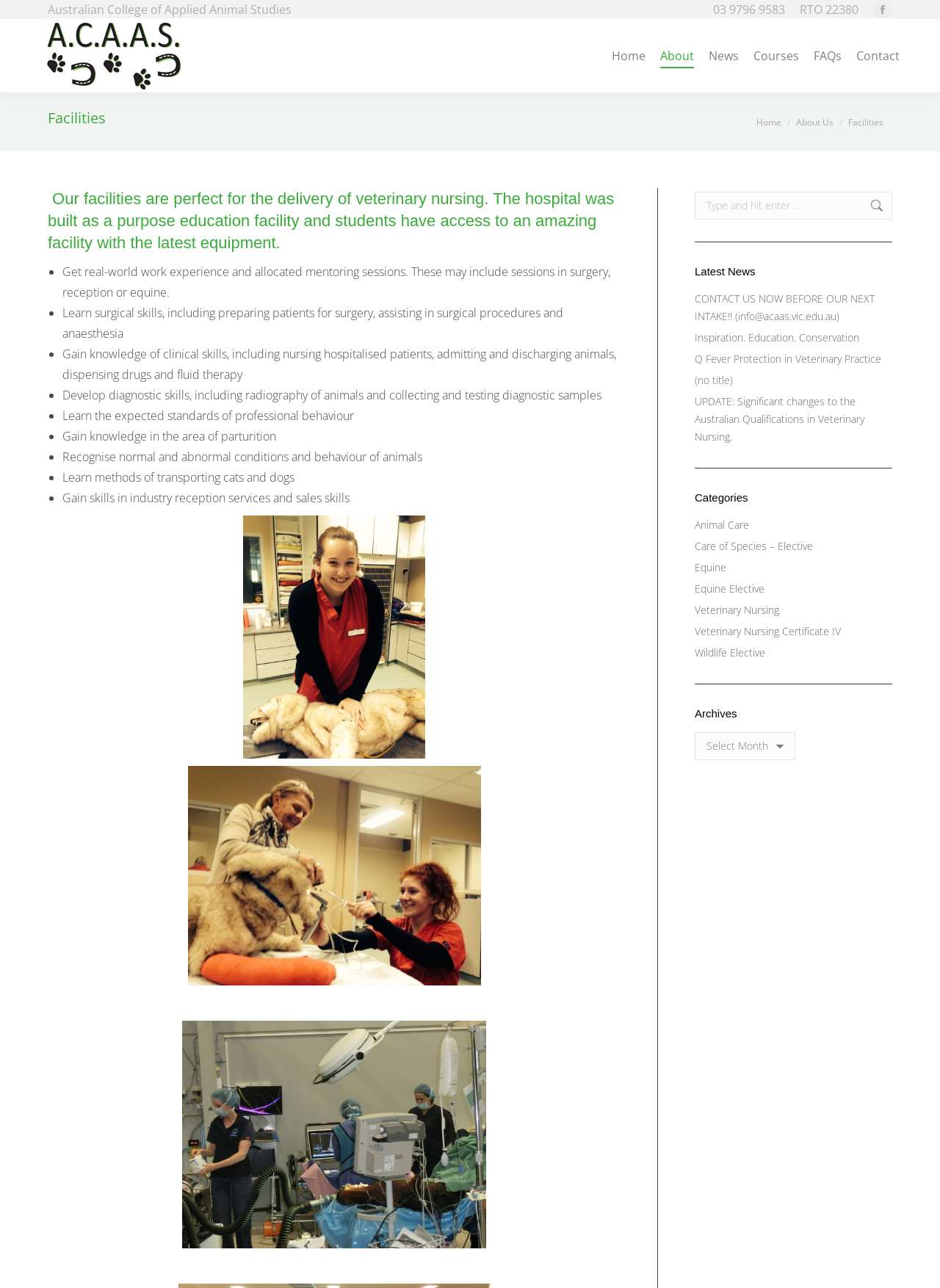Based on what you see in the screenshot, provide a thorough answer to this question: What is the purpose of the hospital facility?

According to the heading and text on the webpage, the hospital was built as a purpose education facility for veterinary nursing, providing students with access to an amazing facility with the latest equipment.